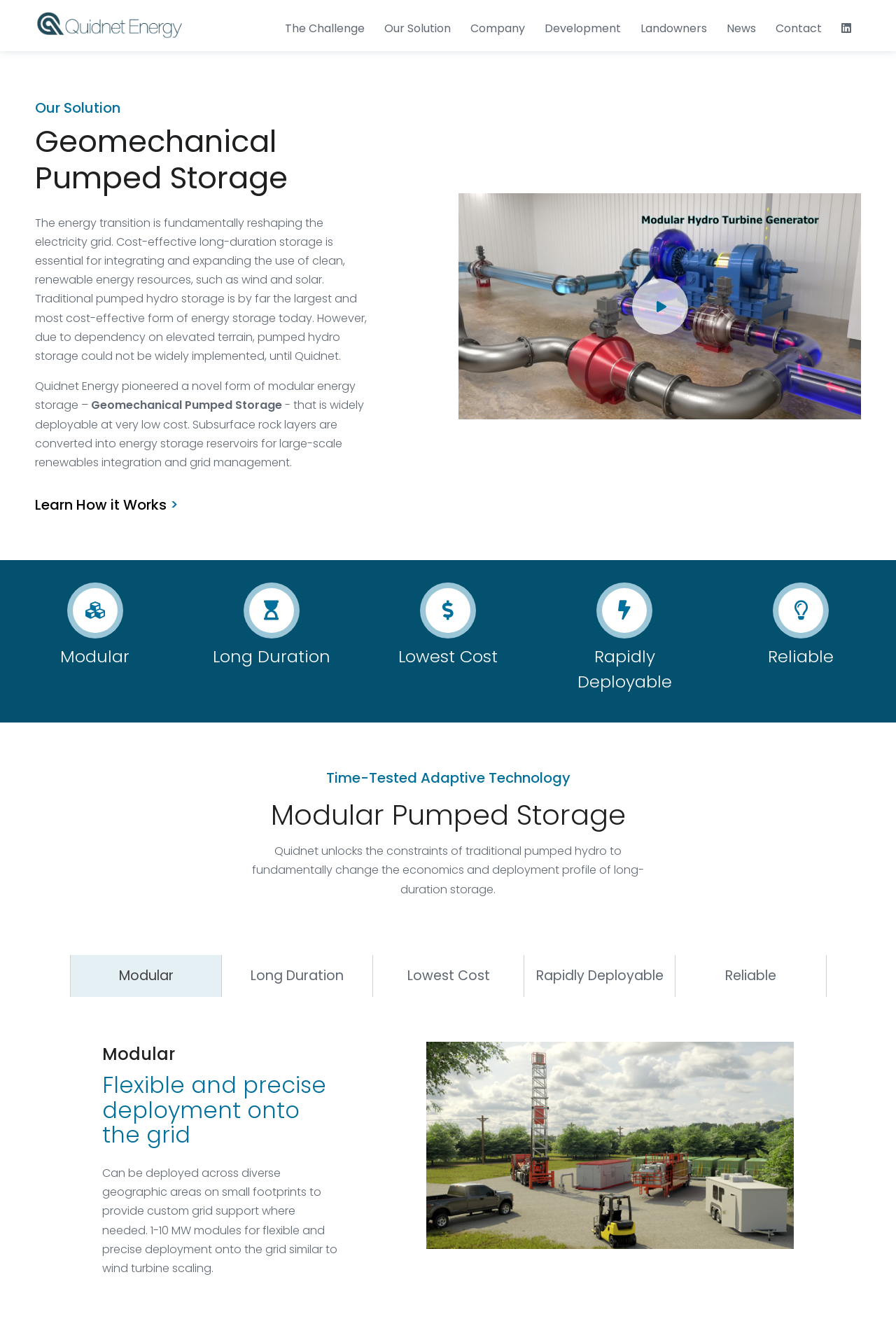What is the purpose of Quidnet's technology?
Refer to the image and provide a one-word or short phrase answer.

Integrating and expanding clean energy resources